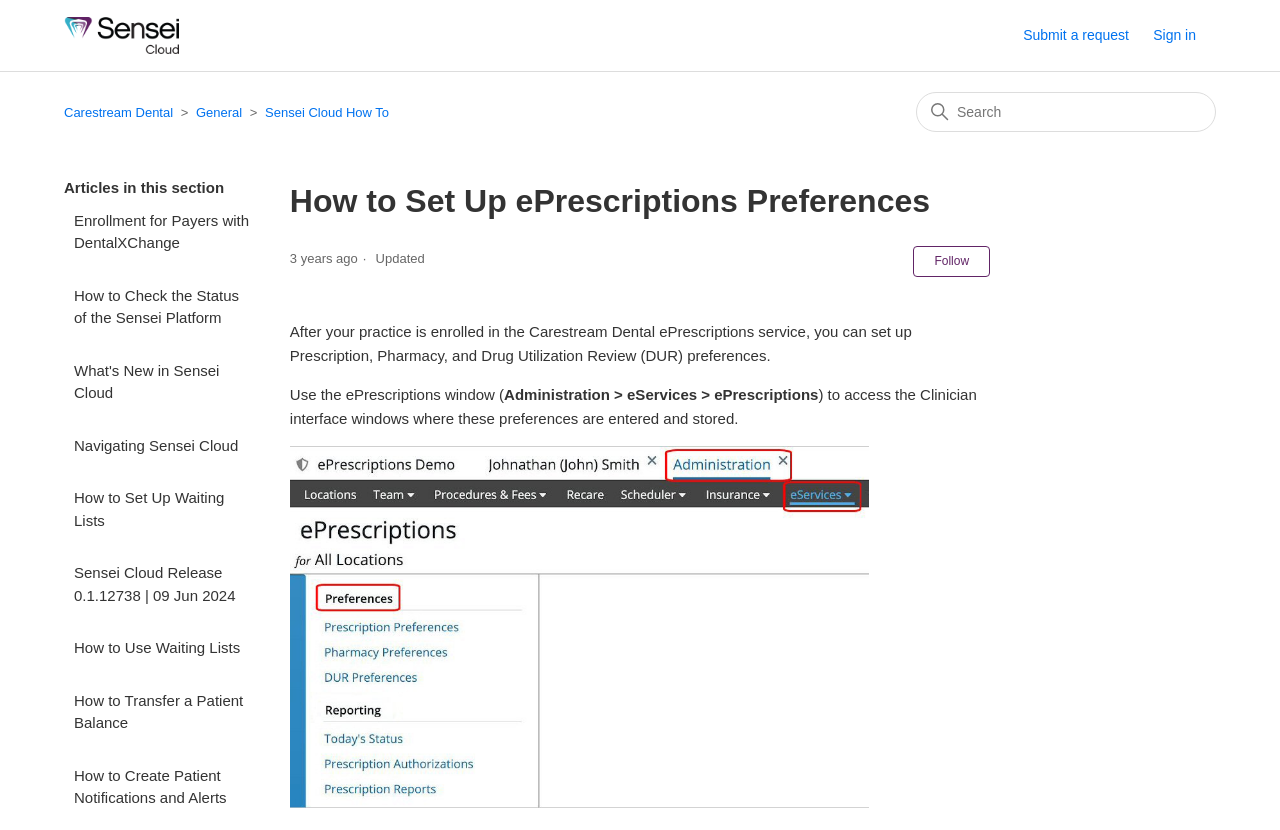What is the status of the article?
Please ensure your answer is as detailed and informative as possible.

The webpage displays a text 'Not yet followed by anyone' which suggests that the article has not been followed by anyone yet.